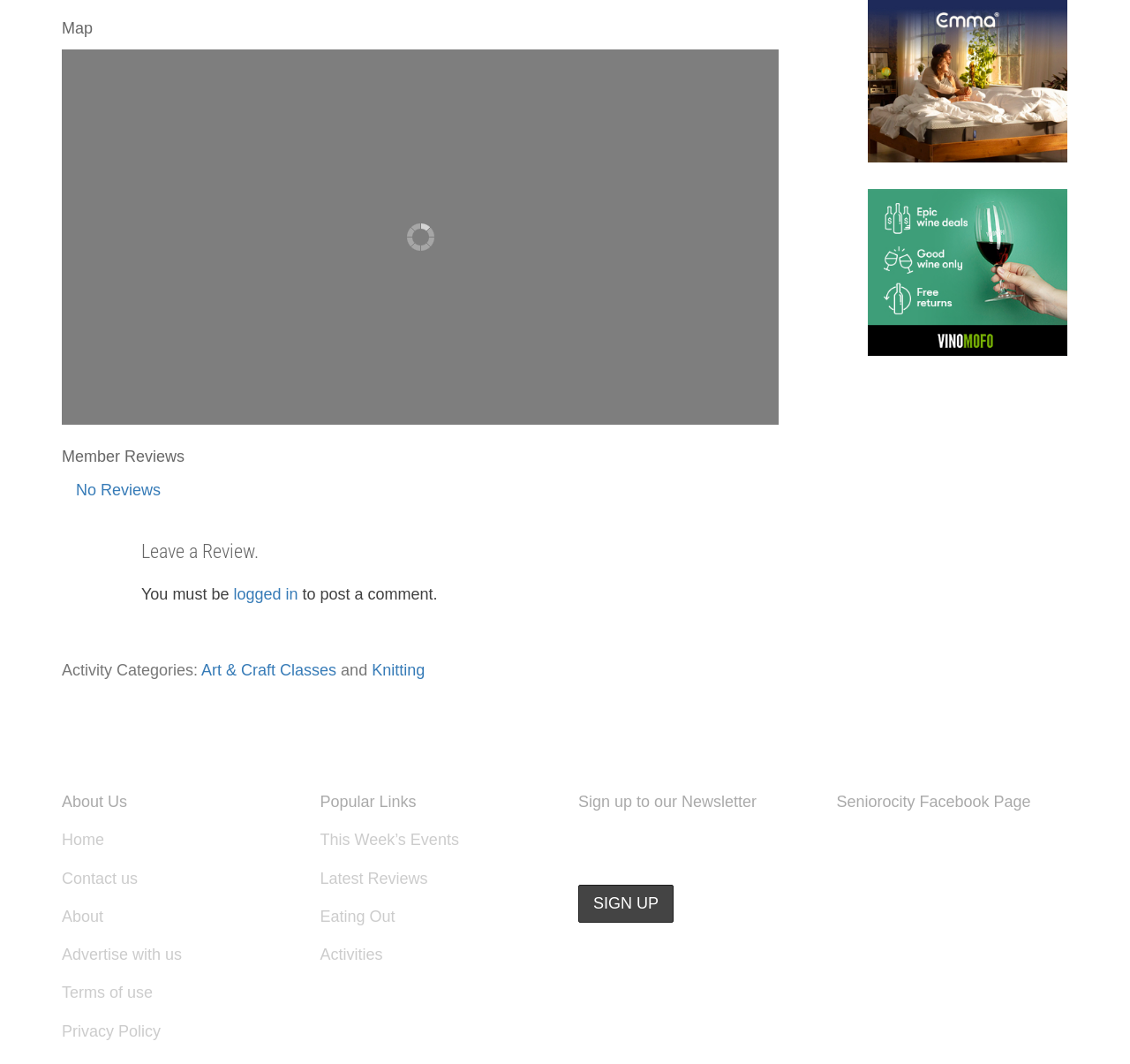Please specify the coordinates of the bounding box for the element that should be clicked to carry out this instruction: "Click on 'Art & Craft Classes'". The coordinates must be four float numbers between 0 and 1, formatted as [left, top, right, bottom].

[0.178, 0.621, 0.298, 0.638]